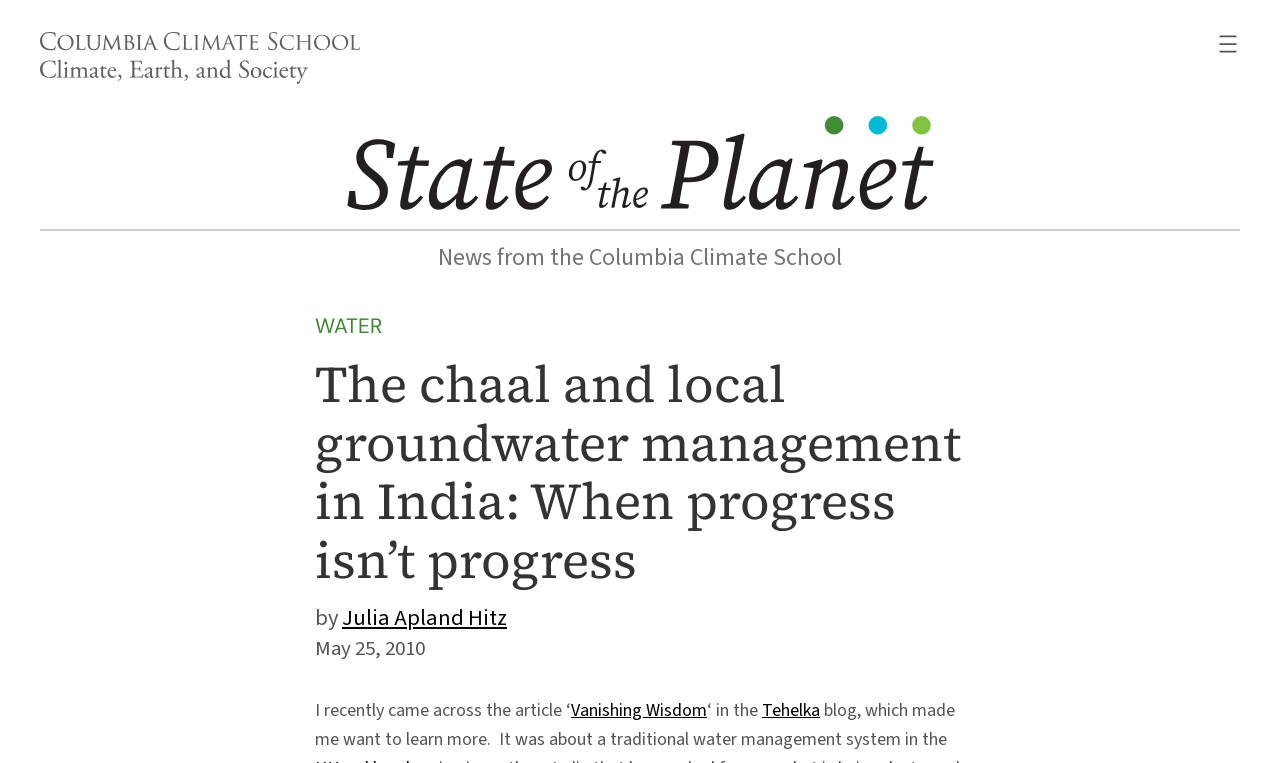Given the element description, predict the bounding box coordinates in the format (top-left x, top-left y, bottom-right x, bottom-right y), using floating point numbers between 0 and 1: aria-label="Open menu"

[0.95, 0.042, 0.969, 0.073]